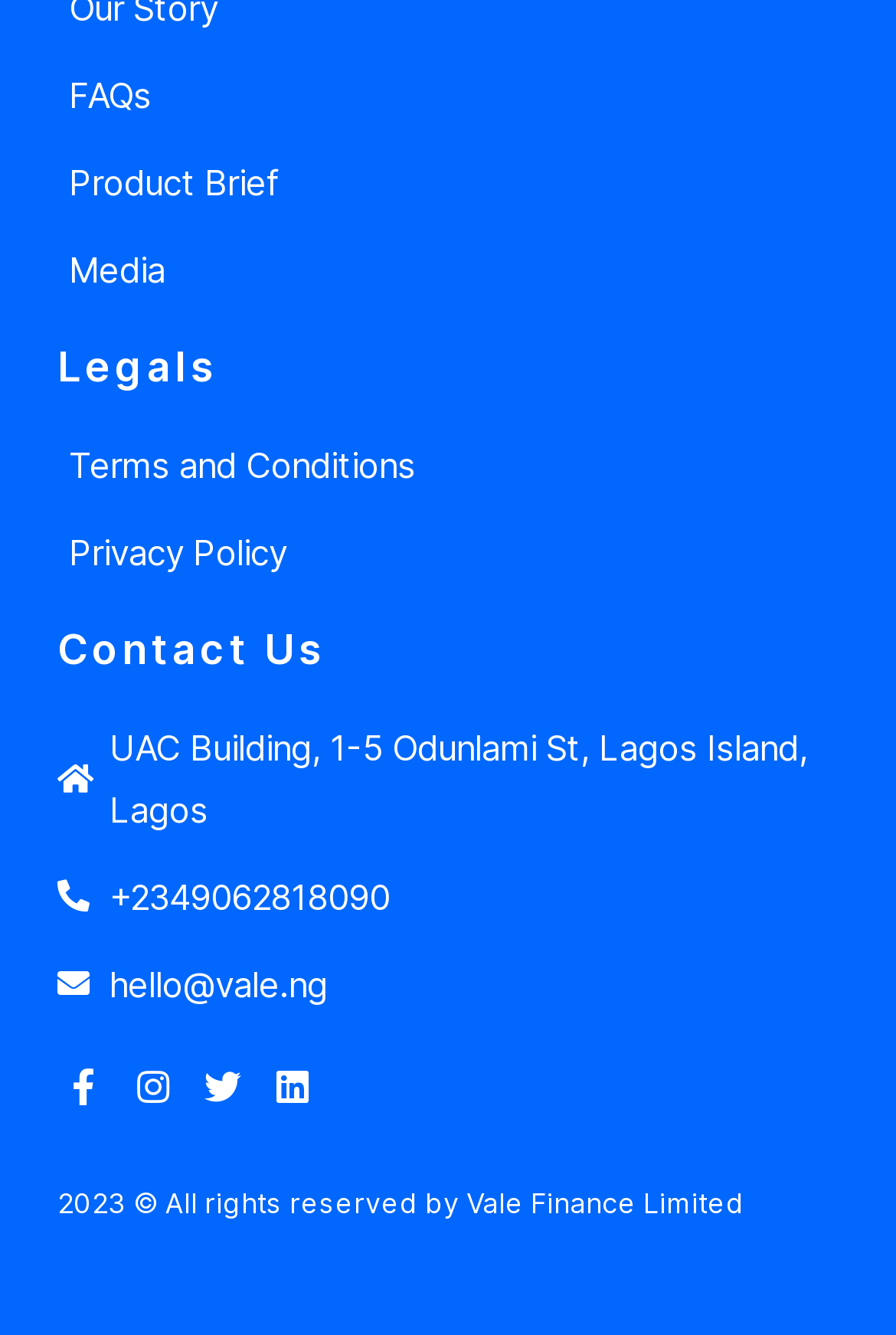Respond to the question below with a concise word or phrase:
What is the address of Vale Finance Limited?

UAC Building, 1-5 Odunlami St, Lagos Island, Lagos